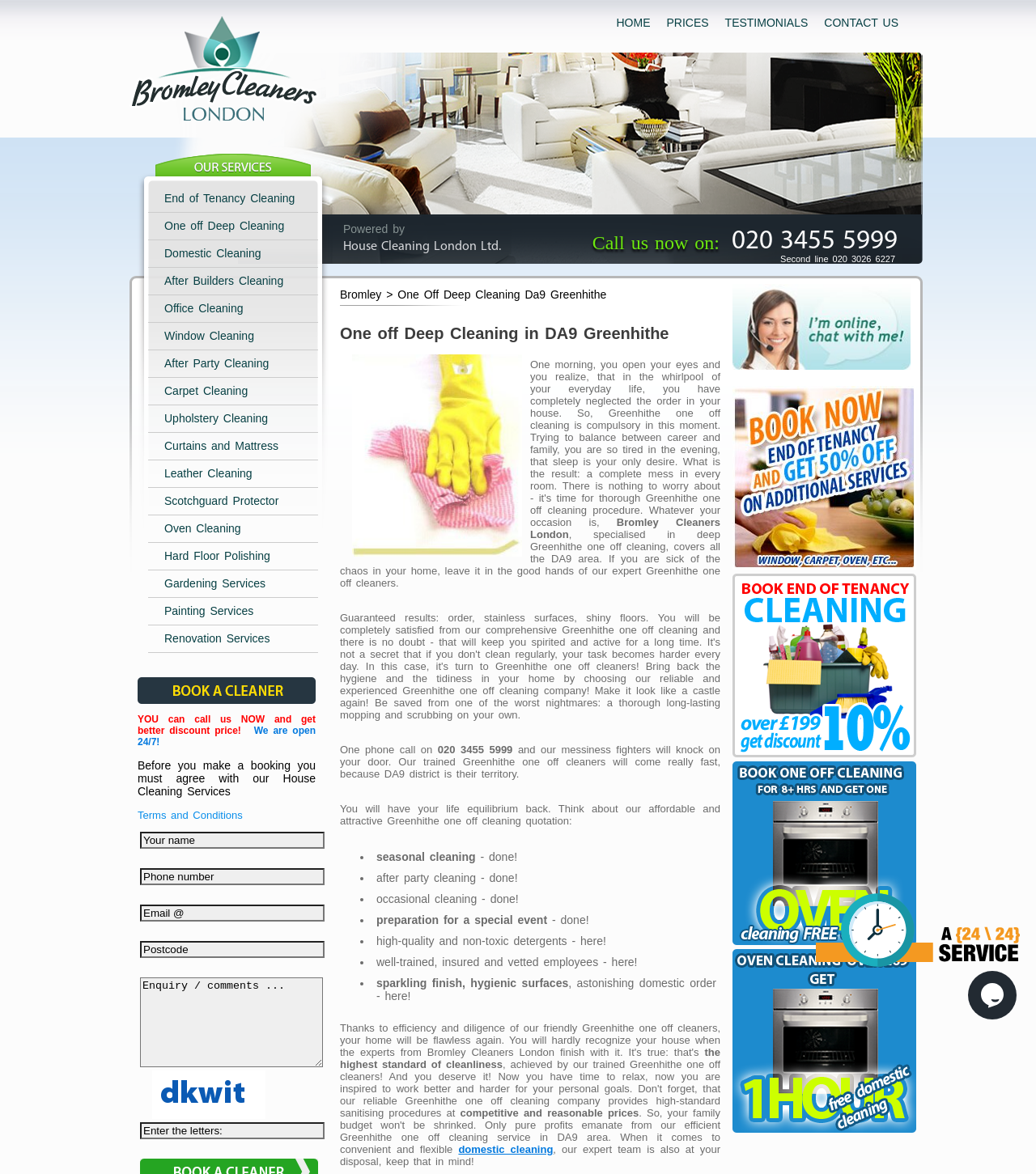Answer the following query concisely with a single word or phrase:
What is the phone number to call for a better discount price?

020 3455 5999